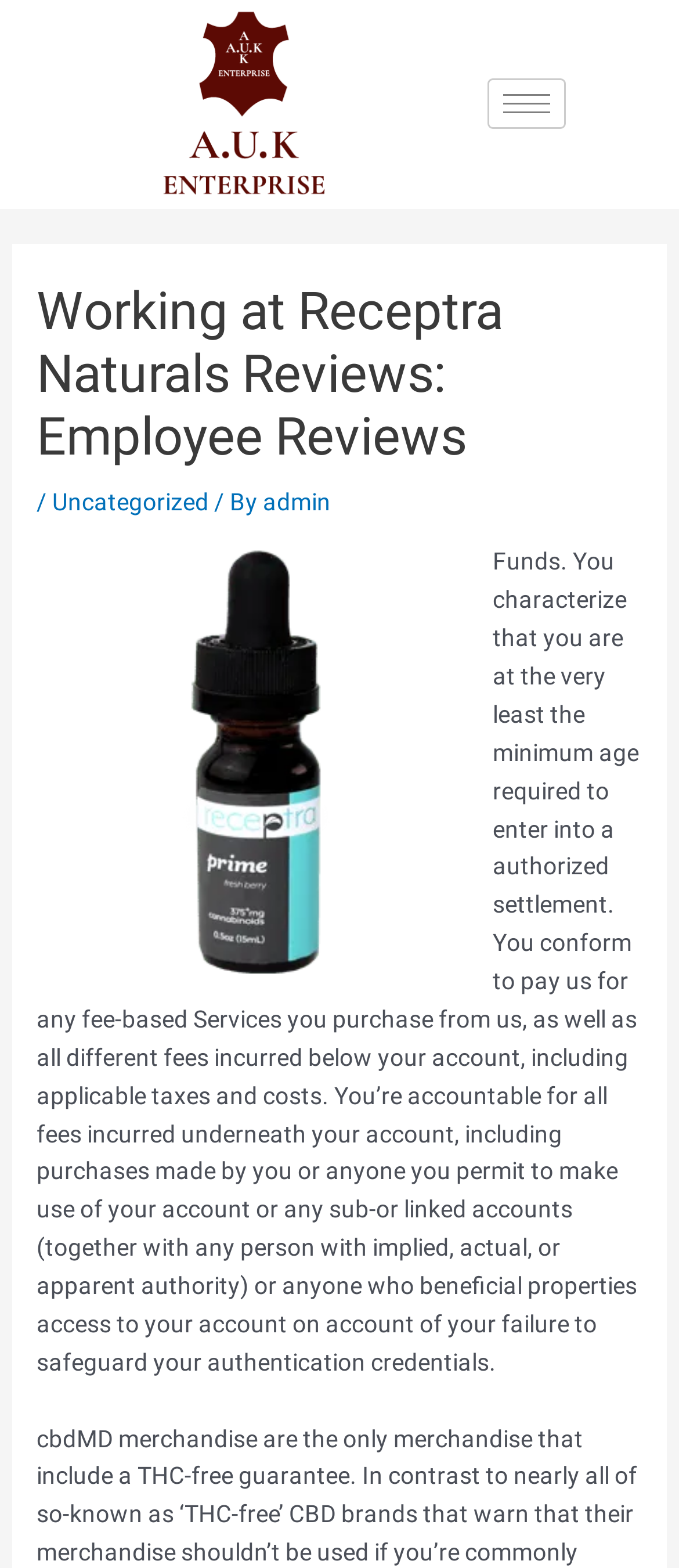Using the information in the image, give a comprehensive answer to the question: 
What is the purpose of the hamburger icon?

I inferred the answer by looking at the position and description of the element. The hamburger icon is a common design pattern used to represent a menu, and it is located at the top right corner of the webpage, which is a typical location for a menu button.